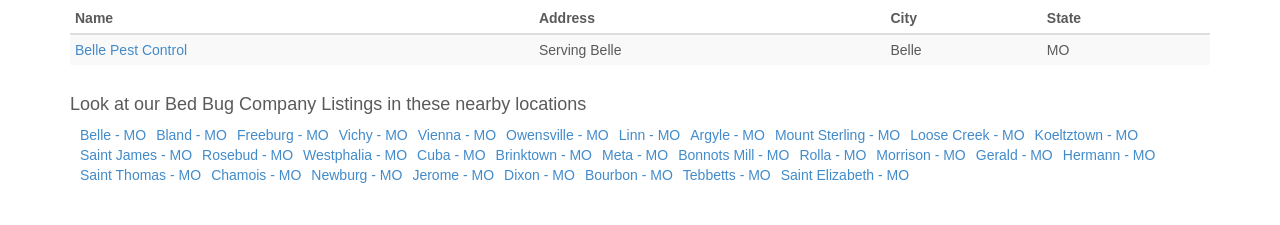Could you specify the bounding box coordinates for the clickable section to complete the following instruction: "Search for something"?

None